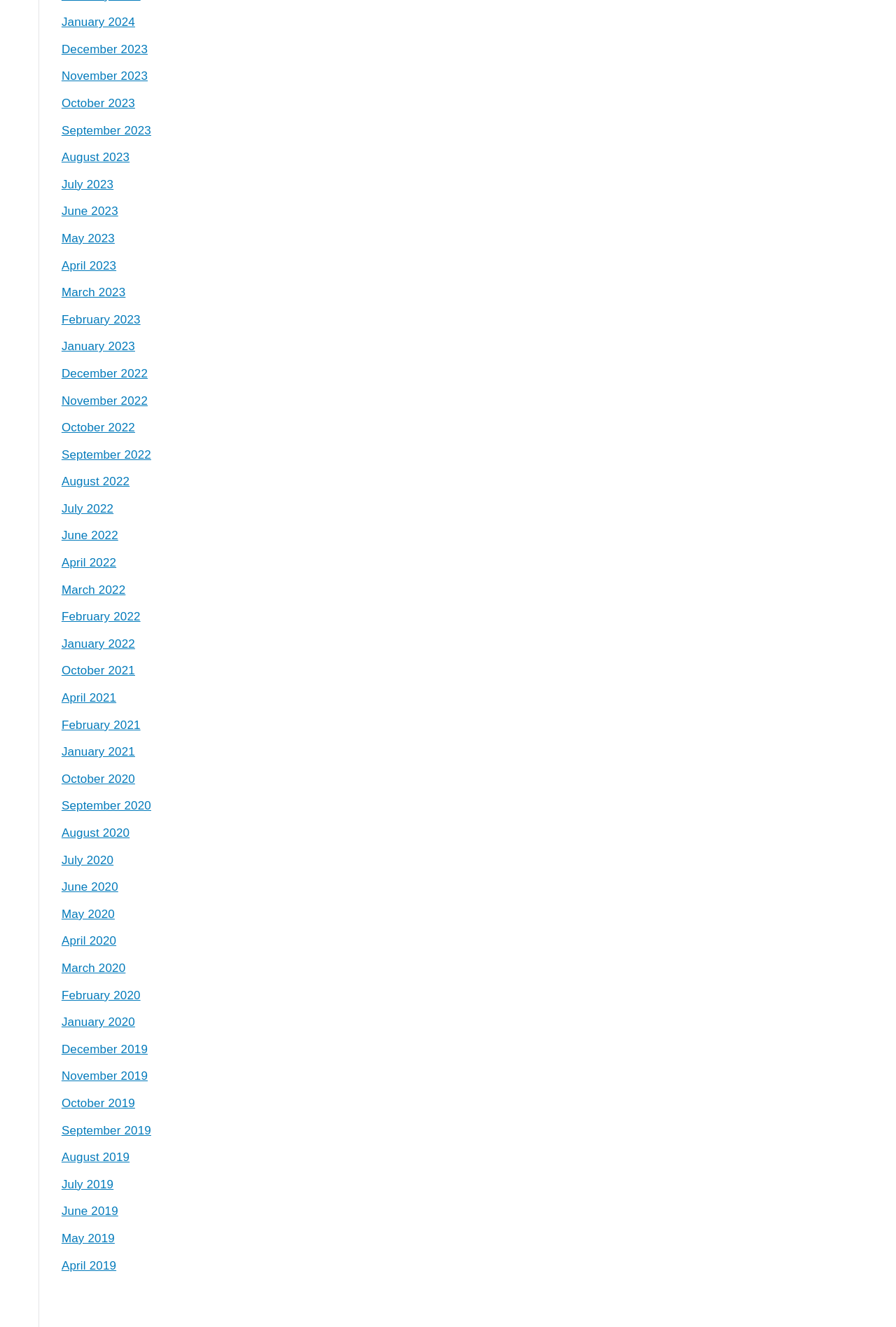Please analyze the image and provide a thorough answer to the question:
What is the earliest month available?

By examining the list of links on the webpage, I found that the earliest month available is January 2019, which is the oldest month listed.